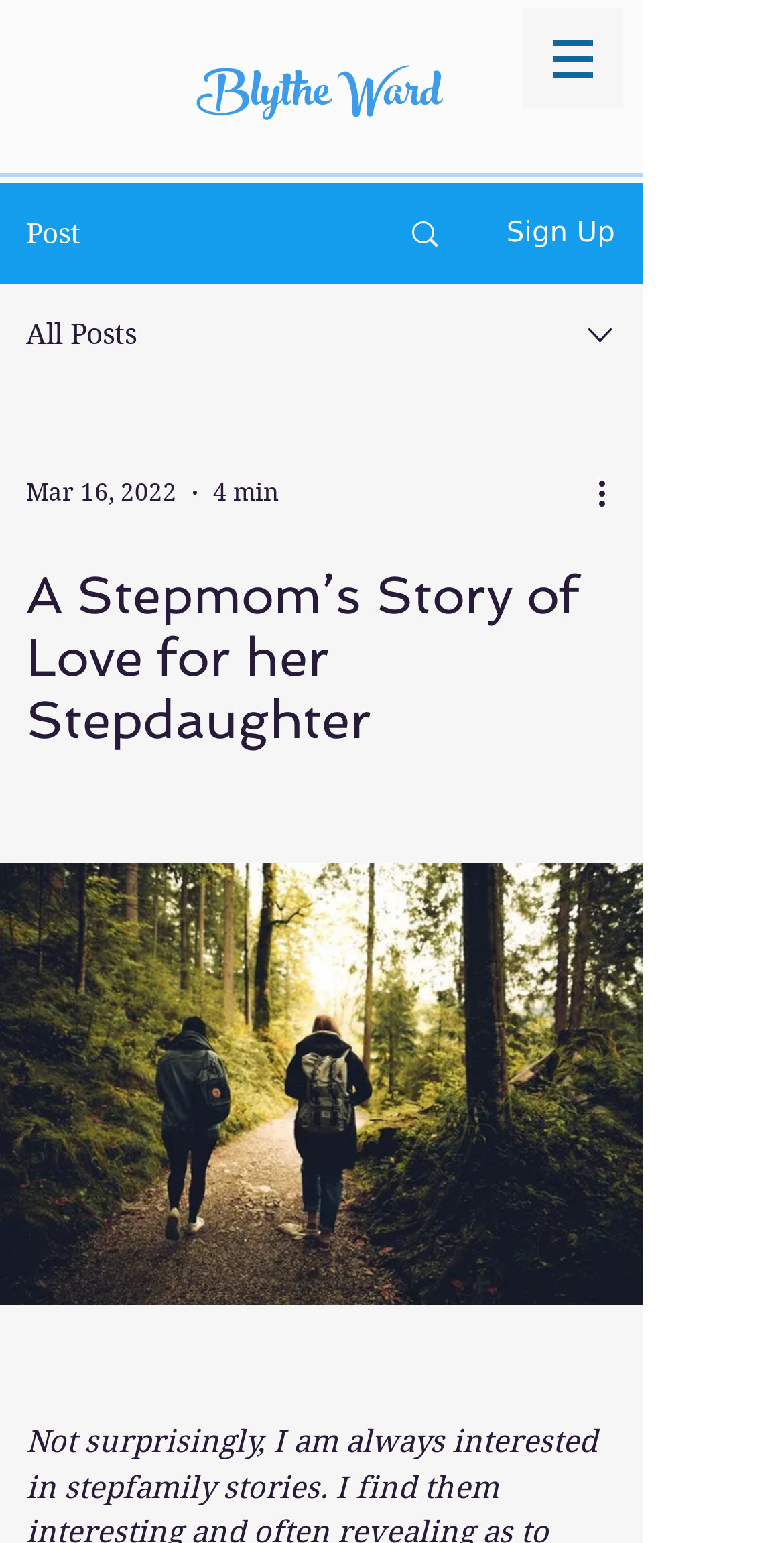Identify the bounding box coordinates for the UI element described as follows: "Search". Ensure the coordinates are four float numbers between 0 and 1, formatted as [left, top, right, bottom].

[0.482, 0.12, 0.605, 0.182]